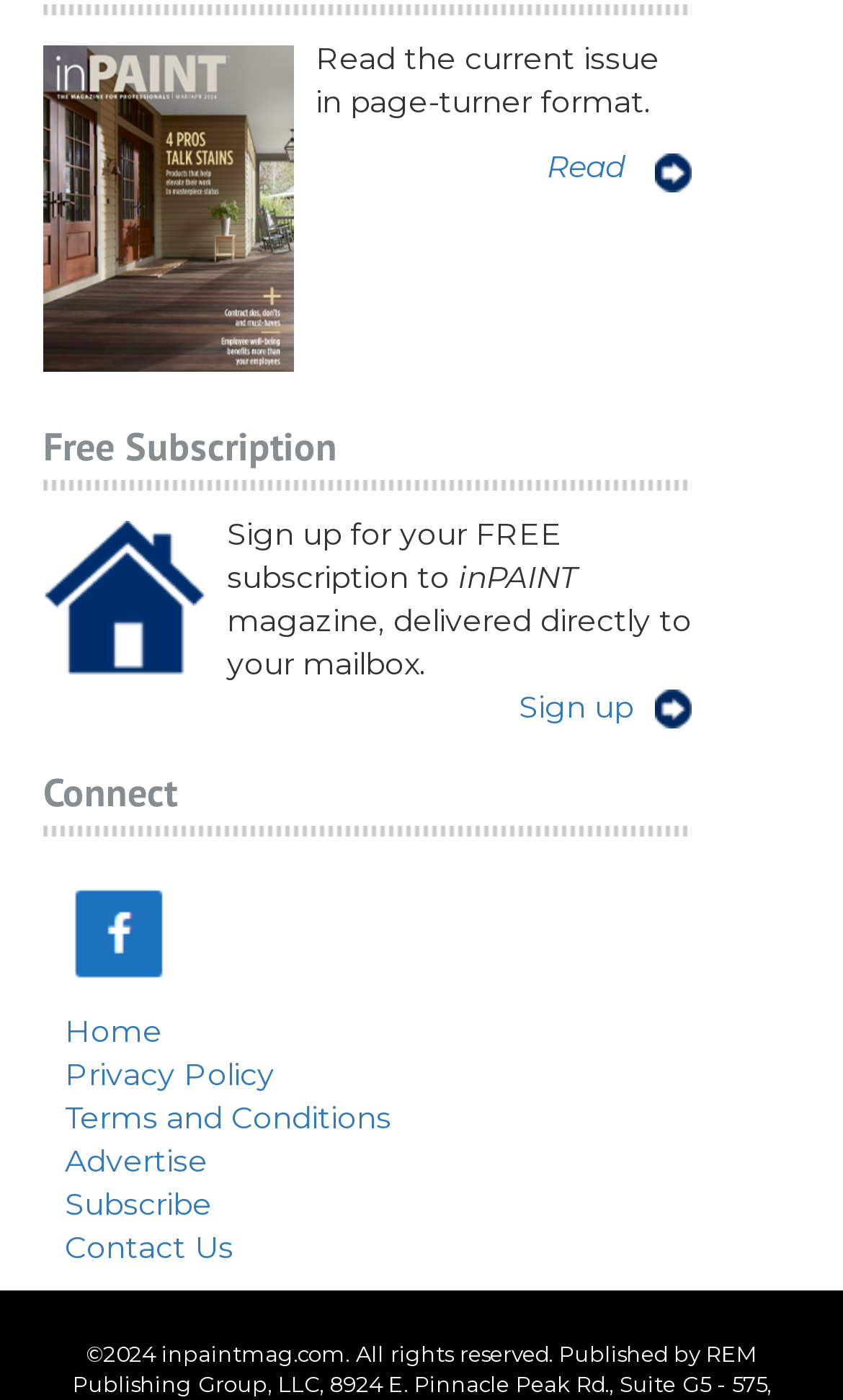Please identify the bounding box coordinates of the element that needs to be clicked to perform the following instruction: "Visit Facebook page".

[0.051, 0.651, 0.231, 0.679]